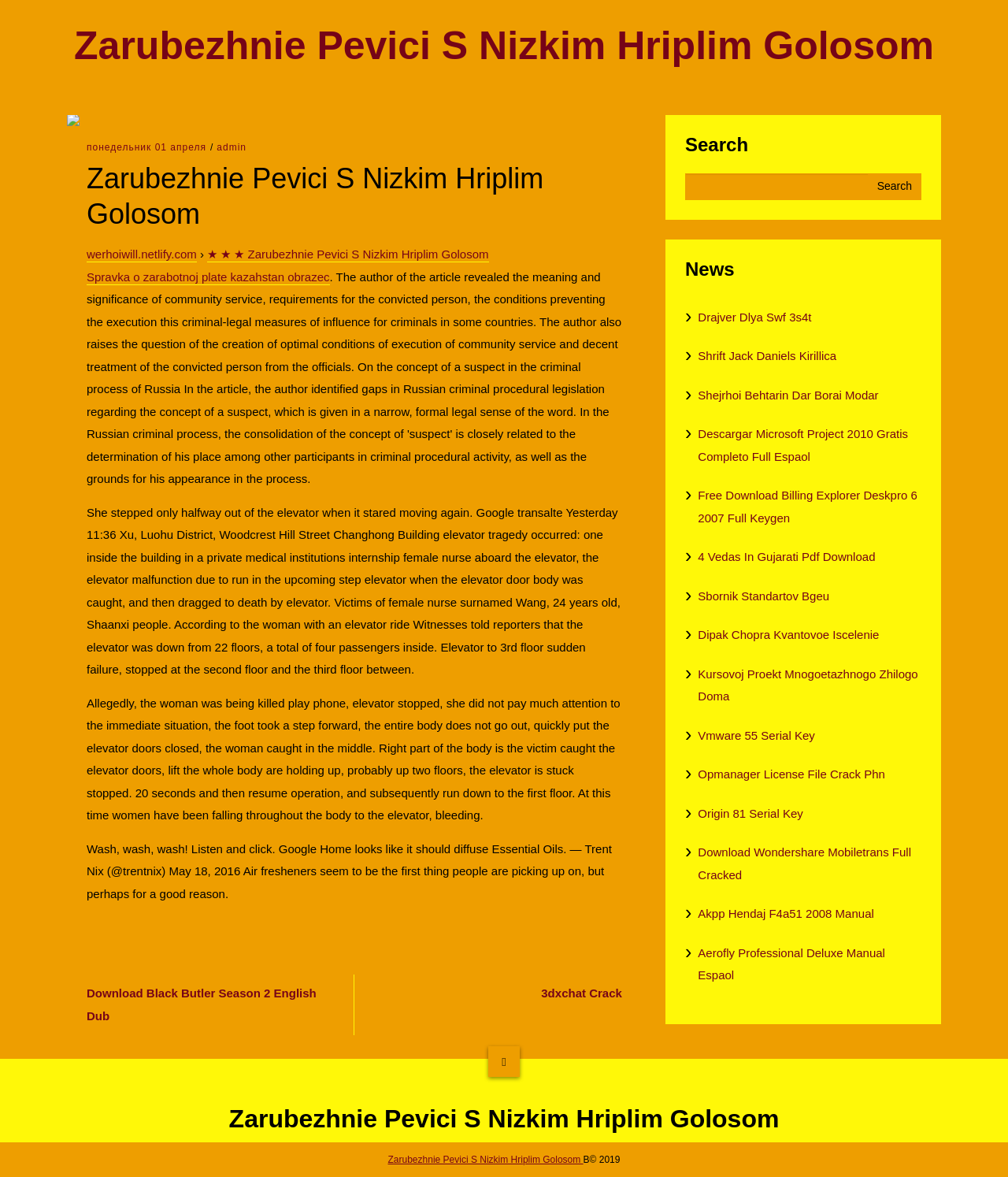Given the webpage screenshot, identify the bounding box of the UI element that matches this description: "Drajver Dlya Swf 3s4t".

[0.692, 0.26, 0.914, 0.279]